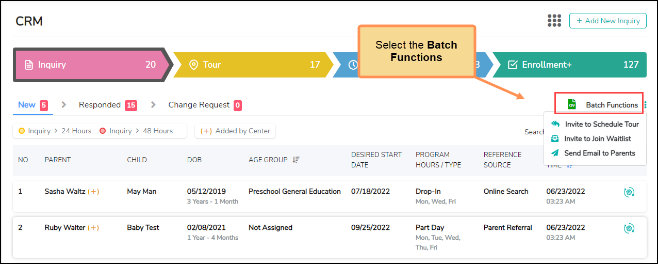What information is displayed in the table below?
Your answer should be a single word or phrase derived from the screenshot.

Inquiry details